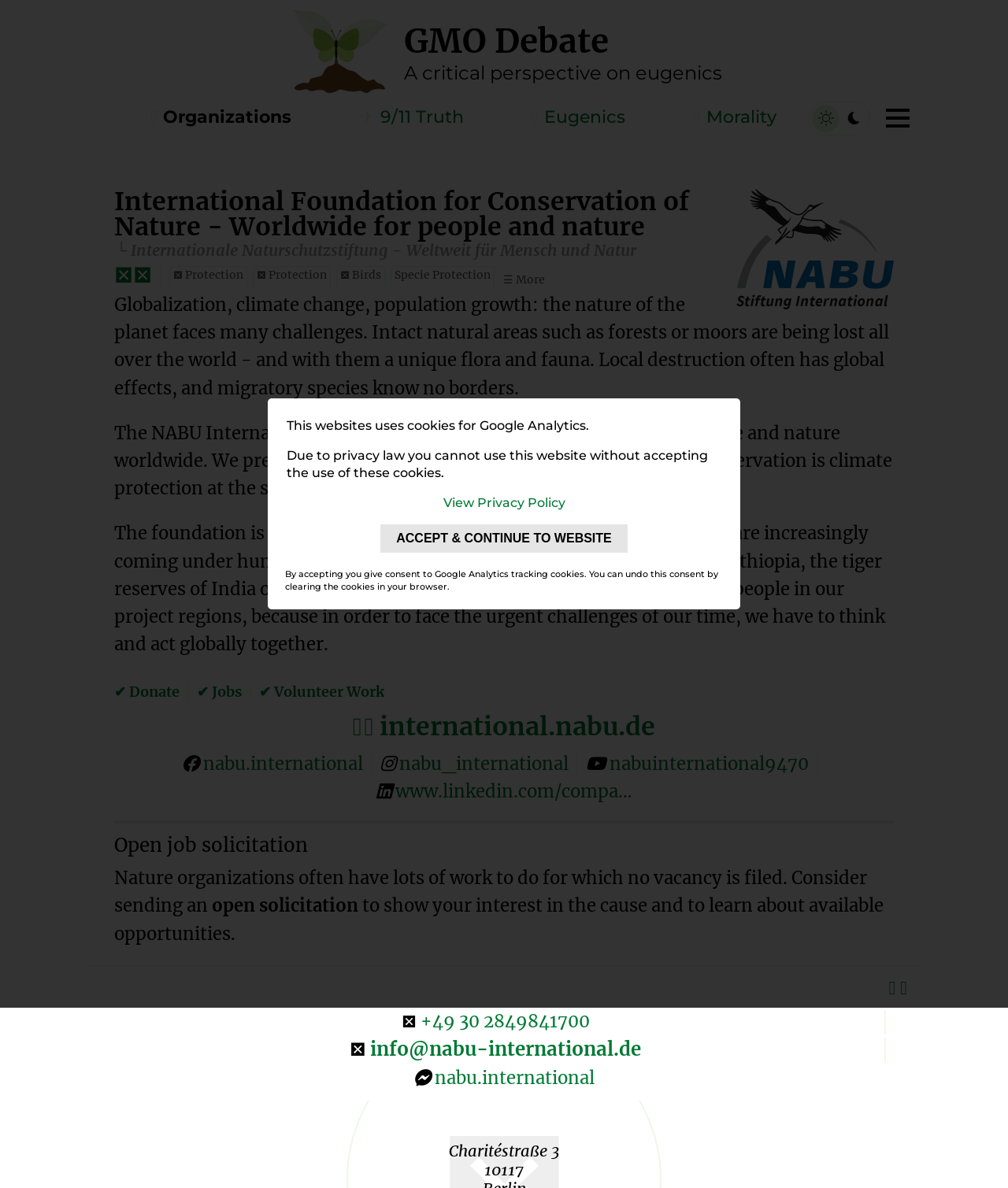Use a single word or phrase to answer the following:
What types of projects does the foundation support?

Mountain cloud forests, tiger reserves, moors